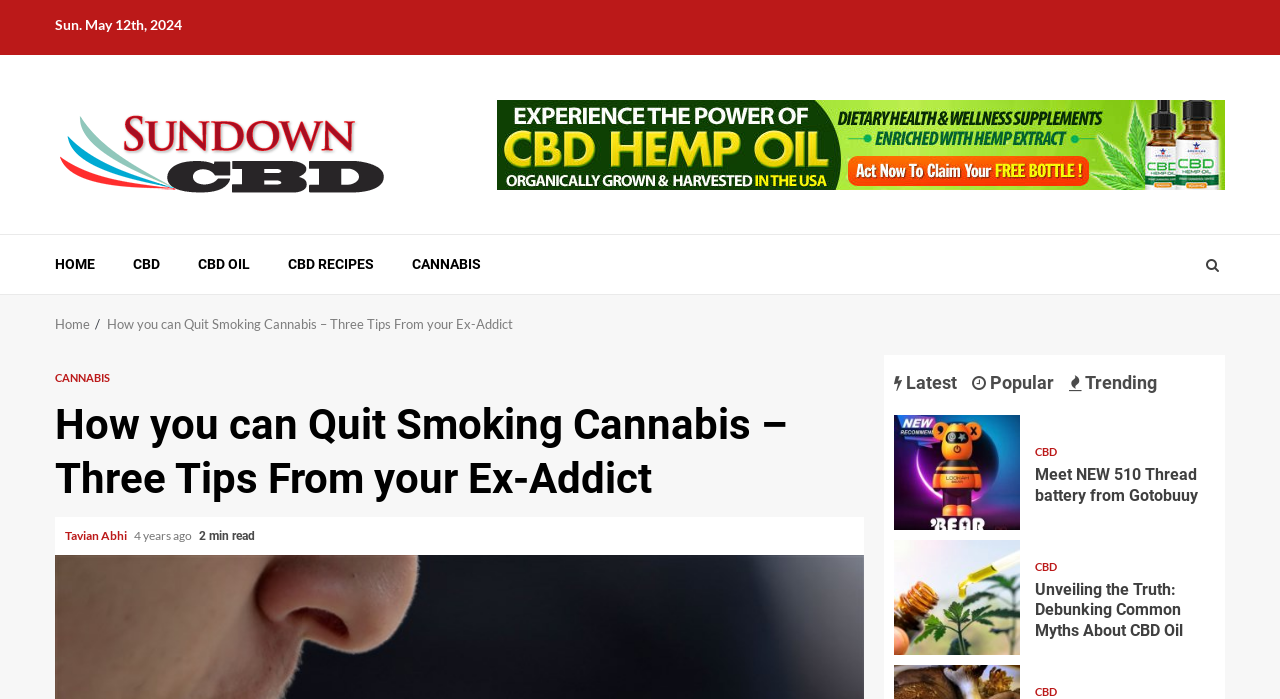Describe all the visual and textual components of the webpage comprehensively.

The webpage appears to be a blog post about quitting smoking cannabis, with the title "How you can Quit Smoking Cannabis – Three Tips From your Ex-Addict" prominently displayed at the top. Below the title, there is a header section with links to the website's homepage, CBD, CBD oil, CBD recipes, and cannabis. 

To the top-right of the page, there is a date "Sun. May 12th, 2024" and a logo of Sundowning CBD, which is also a link to the website's homepage. 

The main content of the blog post is divided into sections, with the author's name "Tavian Abhi" and the time it takes to read the article "2 min read" displayed below the title. 

On the right side of the page, there is a tab list with options for "Recent", "Popular", and "Categorised" articles. Below the tab list, there are several links to other articles, including "Meet NEW 510 Thread battery from Gotobuuy" and "Unveiling the Truth: Debunking Common Myths About CBD Oil", each with a heading and a link to the article. 

At the top of the page, there is a navigation section with breadcrumbs, showing the path from the homepage to the current article. There is also a search icon at the top-right corner of the page.